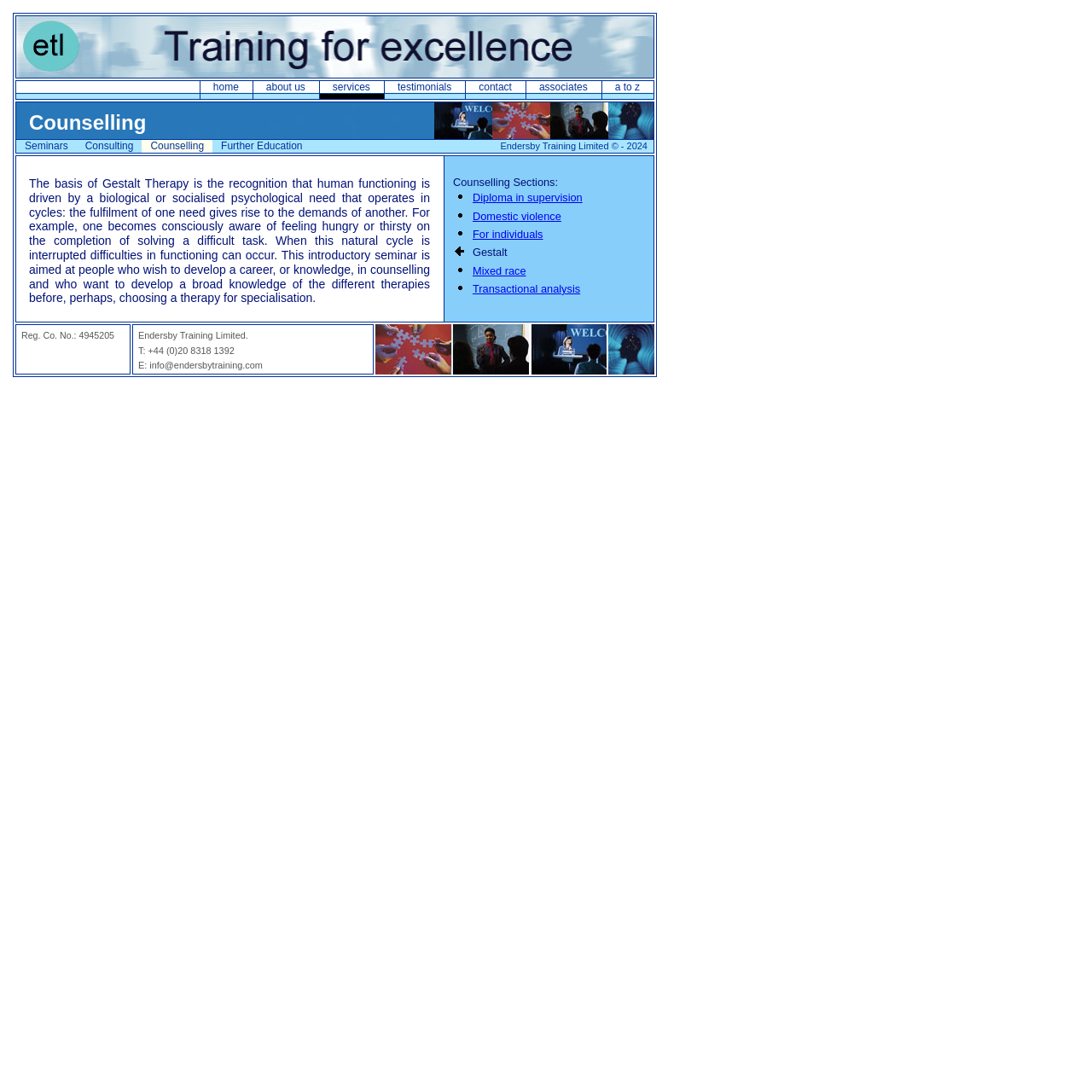Please indicate the bounding box coordinates for the clickable area to complete the following task: "Read about Counselling". The coordinates should be specified as four float numbers between 0 and 1, i.e., [left, top, right, bottom].

[0.015, 0.094, 0.598, 0.131]